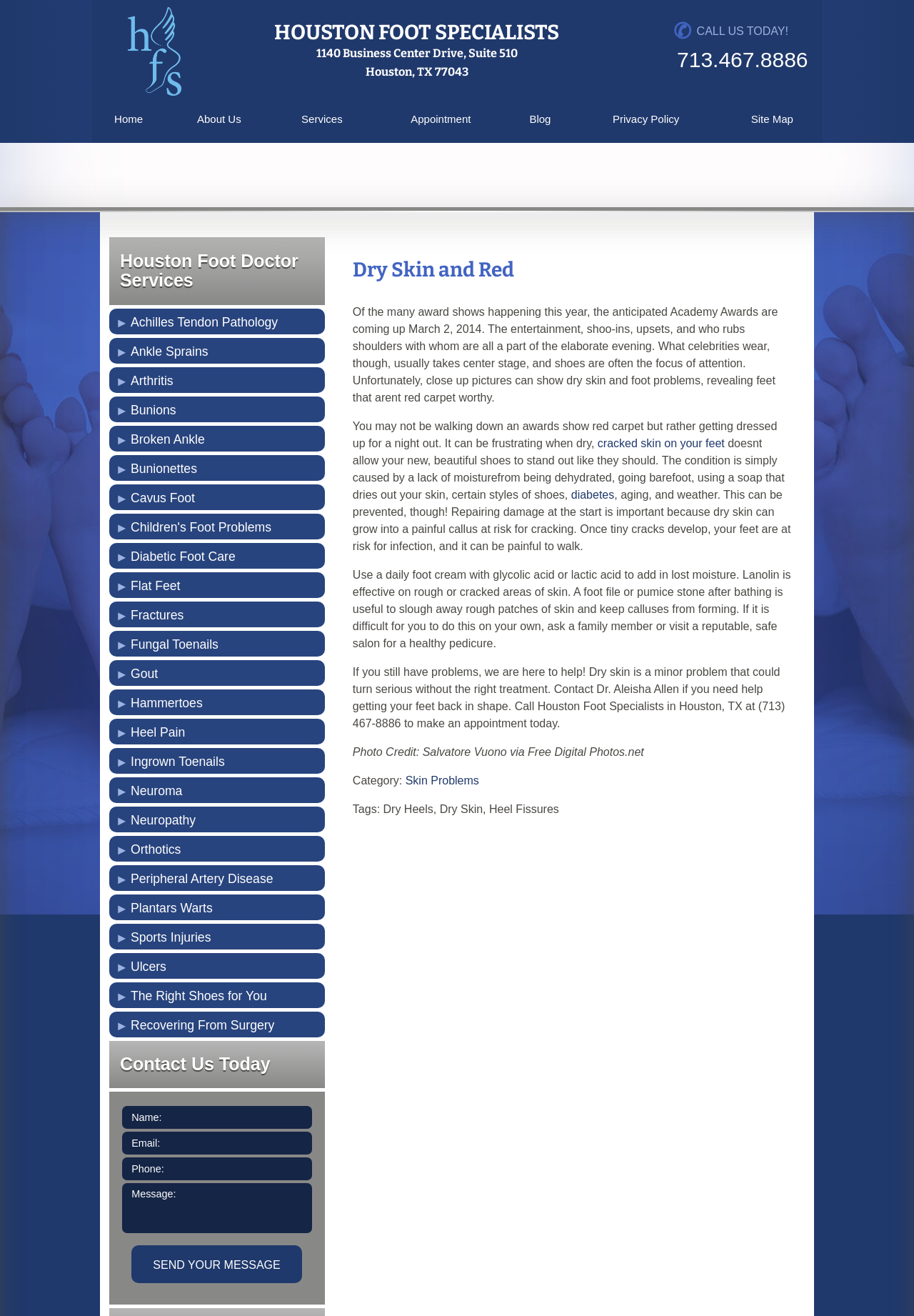Please identify the bounding box coordinates of where to click in order to follow the instruction: "Click the 'Home' link".

[0.108, 0.078, 0.173, 0.103]